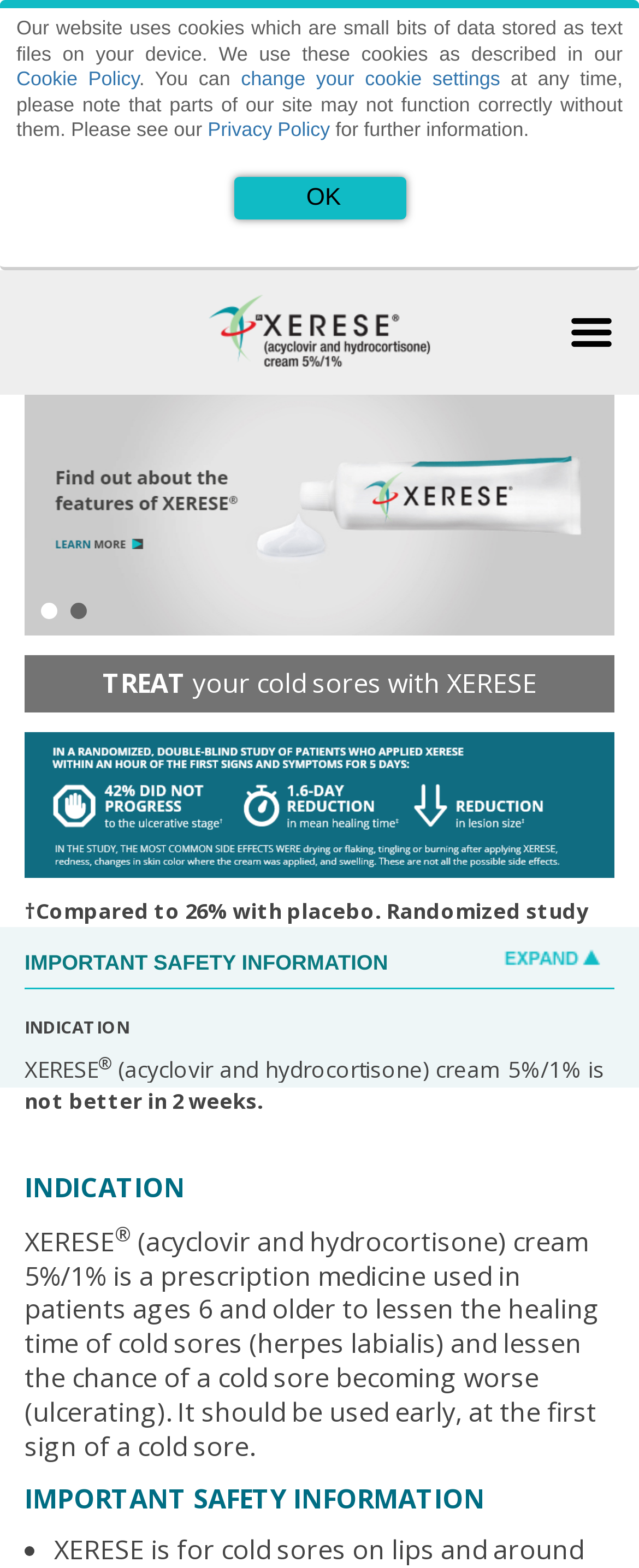Detail the webpage's structure and highlights in your description.

The webpage is about Xerese, a prescription medicine for treating cold sores. At the top, there is a modal dialog with a message about the website's use of cookies, along with links to the Cookie Policy and Privacy Policy. Below this, there is a button labeled "OK" and a vertical separator line.

On the left side of the page, there is a logo of Xerese, and next to it, there is a link to "xerese over the counter" with an accompanying image. Below this, there is a heading that reads "TREAT your cold sores with XERESE" and an image of a banner.

The main content of the page is divided into sections, each with a heading. The first section is about the indication of Xerese, which is a prescription medicine used to treat cold sores in patients aged 6 and older. There are several paragraphs of text that describe the medicine's effects and usage.

The next section is about important safety information, which lists several points to consider when using Xerese, including its limitations and potential risks. This section is divided into several sub-points, each marked with a bullet point.

Throughout the page, there are several images, including the Xerese logo, a banner image, and an image accompanying the "xerese over the counter" link. The overall layout of the page is clean and easy to navigate, with clear headings and concise text.